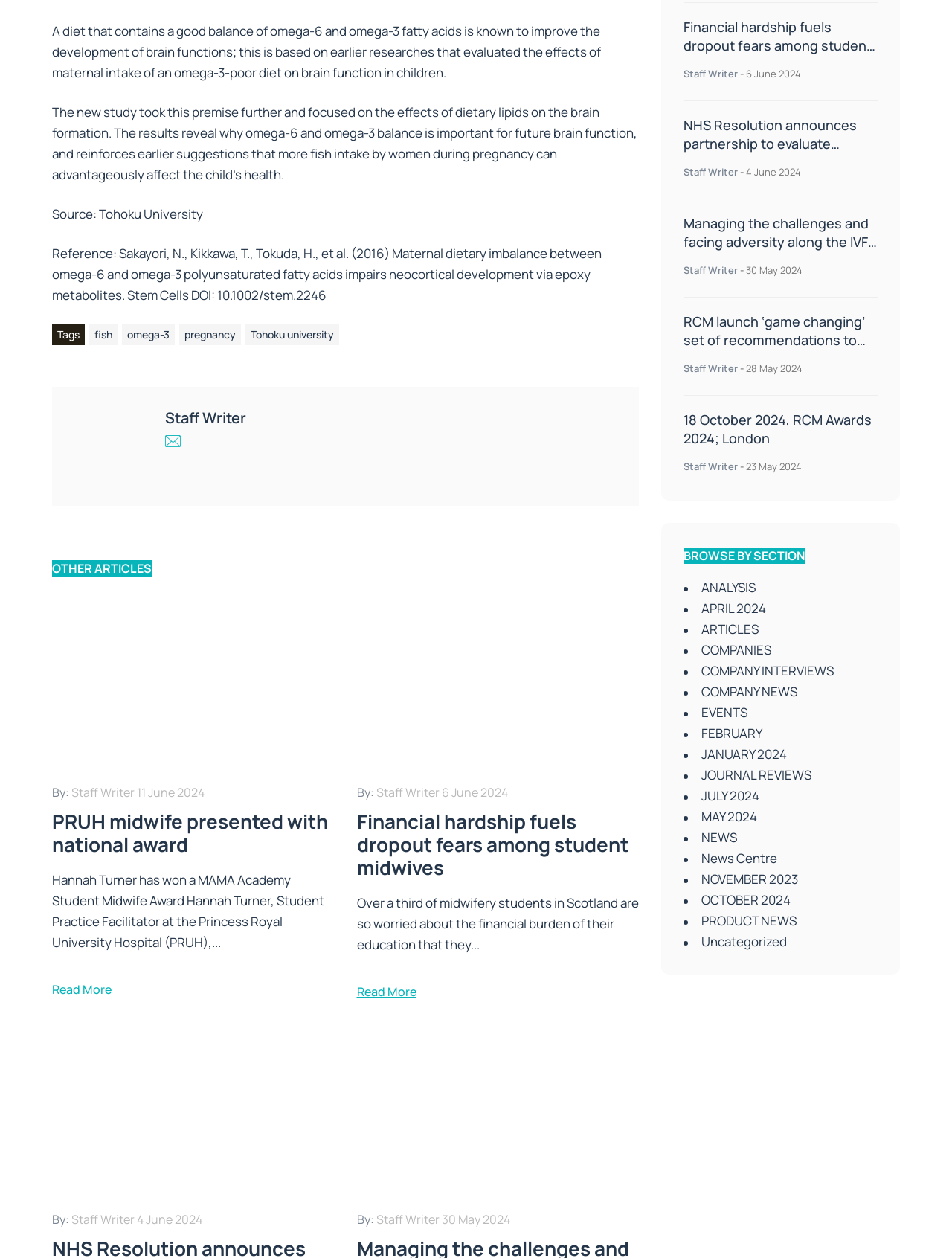Locate the bounding box coordinates of the segment that needs to be clicked to meet this instruction: "Browse articles by Staff Writer".

[0.173, 0.324, 0.259, 0.34]